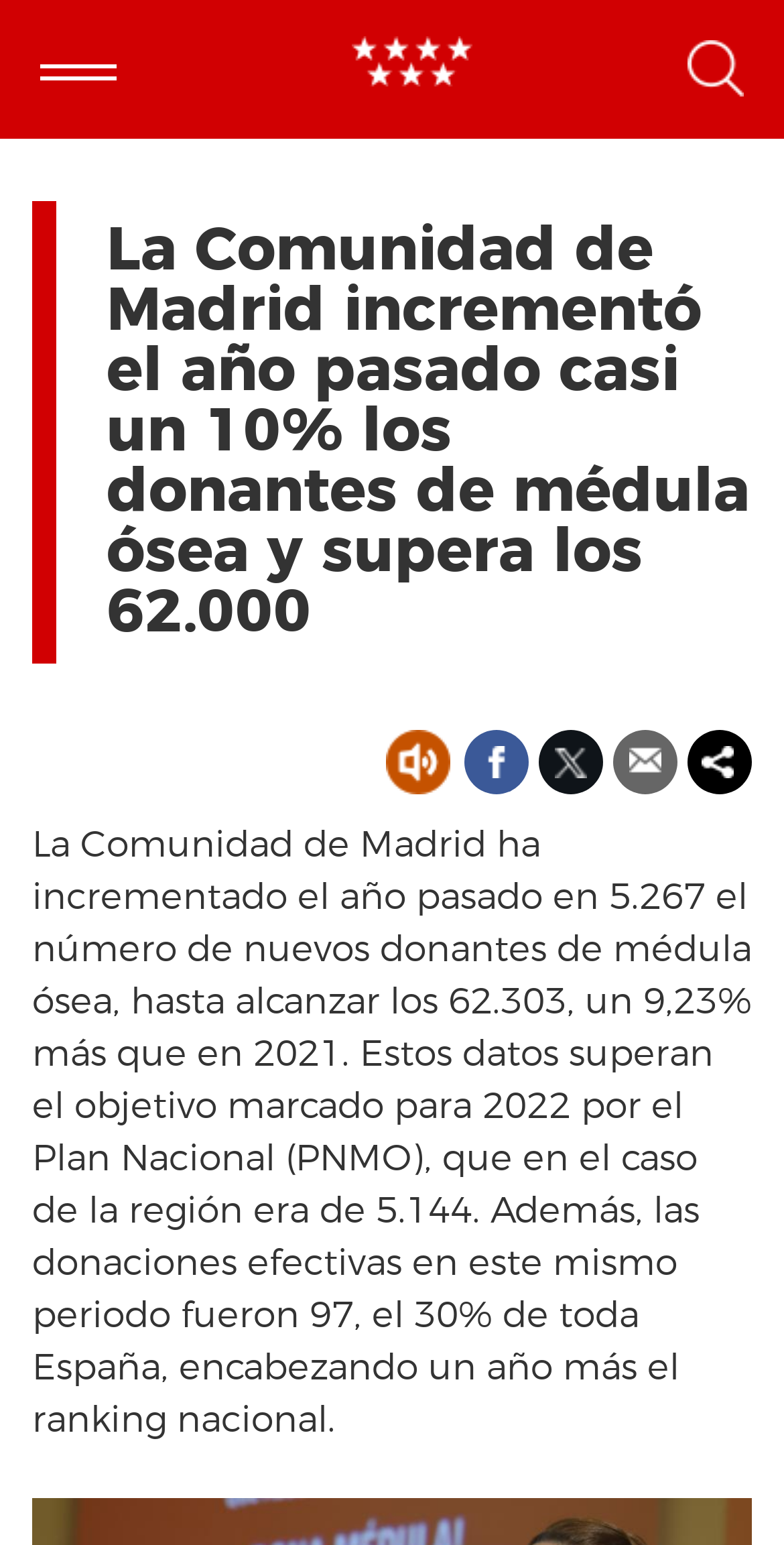Please extract the webpage's main title and generate its text content.

La Comunidad de Madrid incrementó el año pasado casi un 10% los donantes de médula ósea y supera los 62.000